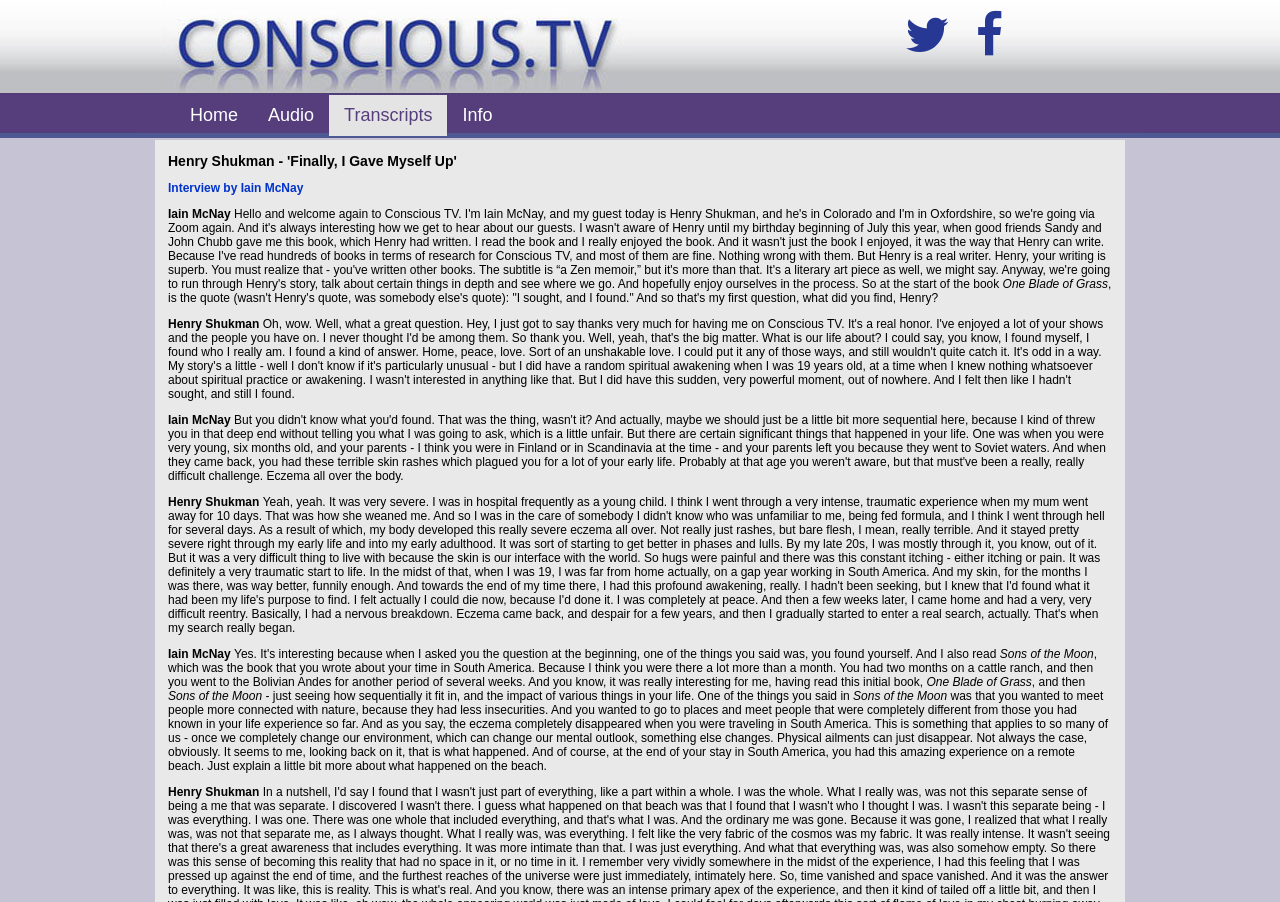Utilize the details in the image to give a detailed response to the question: What is the layout of the main content area?

I inferred this answer by looking at the LayoutTable element with bounding box coordinates [0.121, 0.0, 0.879, 0.155] which suggests that the main content area is organized in a table layout.